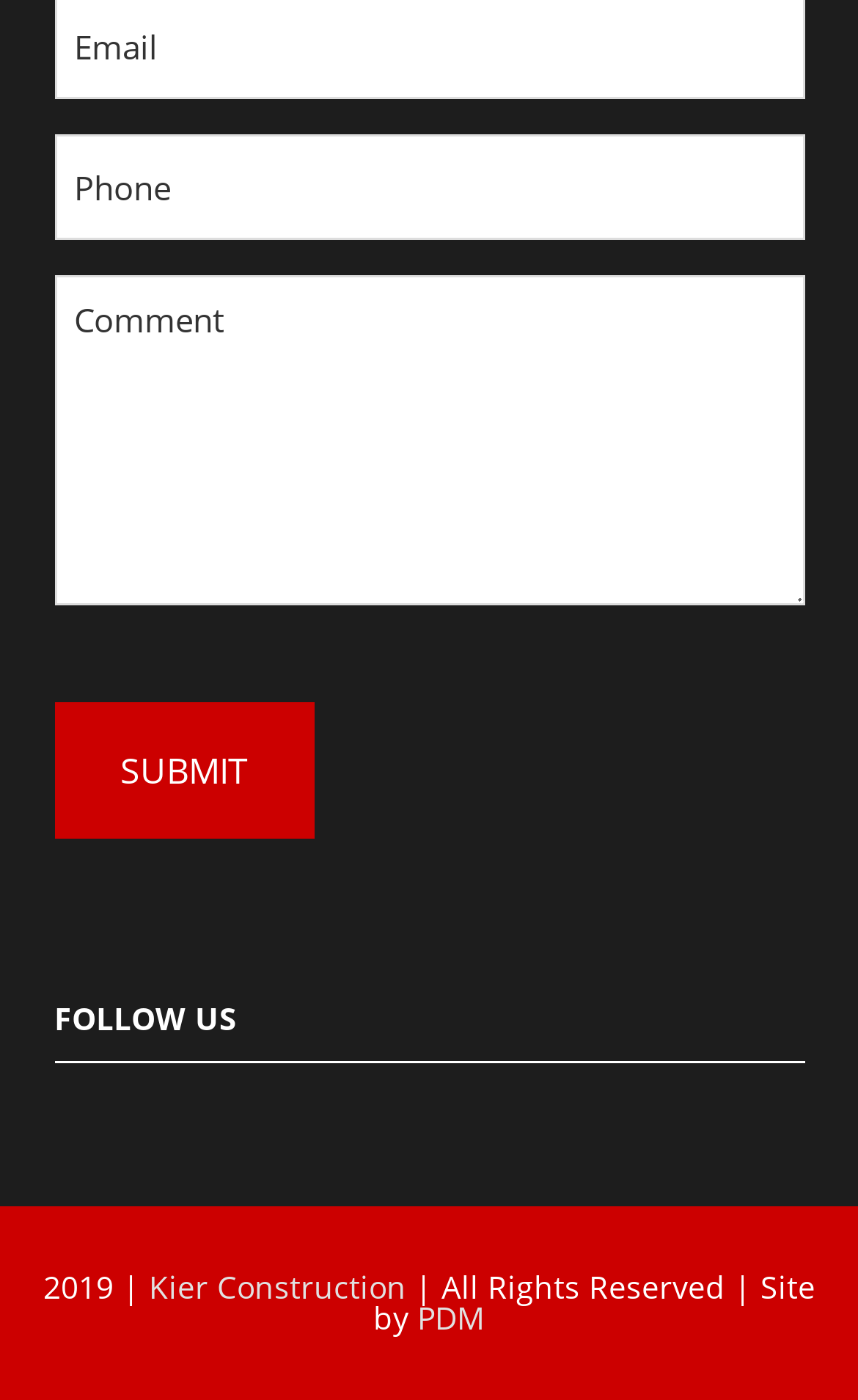Based on the element description PDM, identify the bounding box coordinates for the UI element. The coordinates should be in the format (top-left x, top-left y, bottom-right x, bottom-right y) and within the 0 to 1 range.

[0.486, 0.925, 0.565, 0.955]